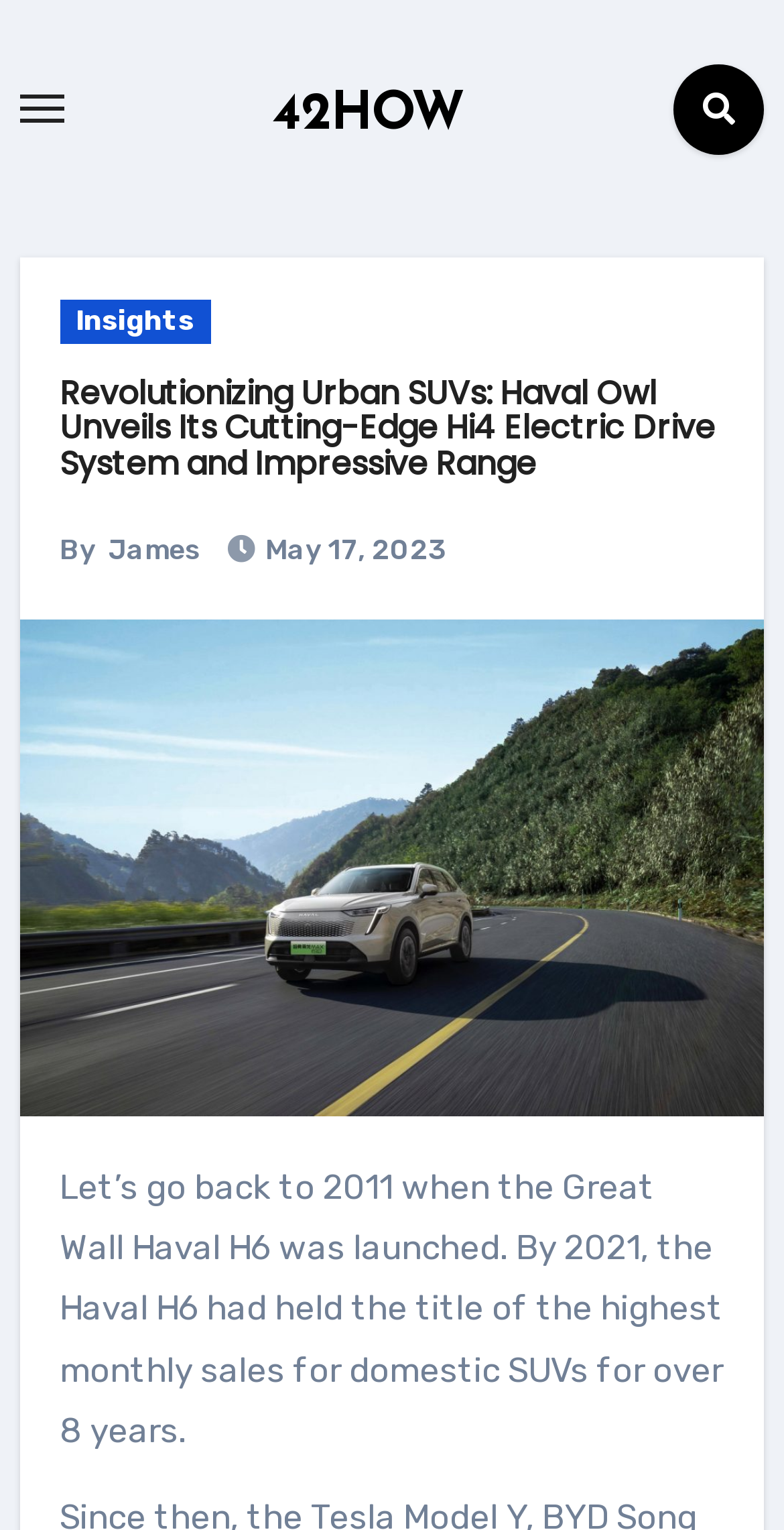Please provide a comprehensive response to the question based on the details in the image: Who is the author of the article?

The answer can be found in the link element with text 'James' and bounding box coordinates [0.138, 0.349, 0.256, 0.371].